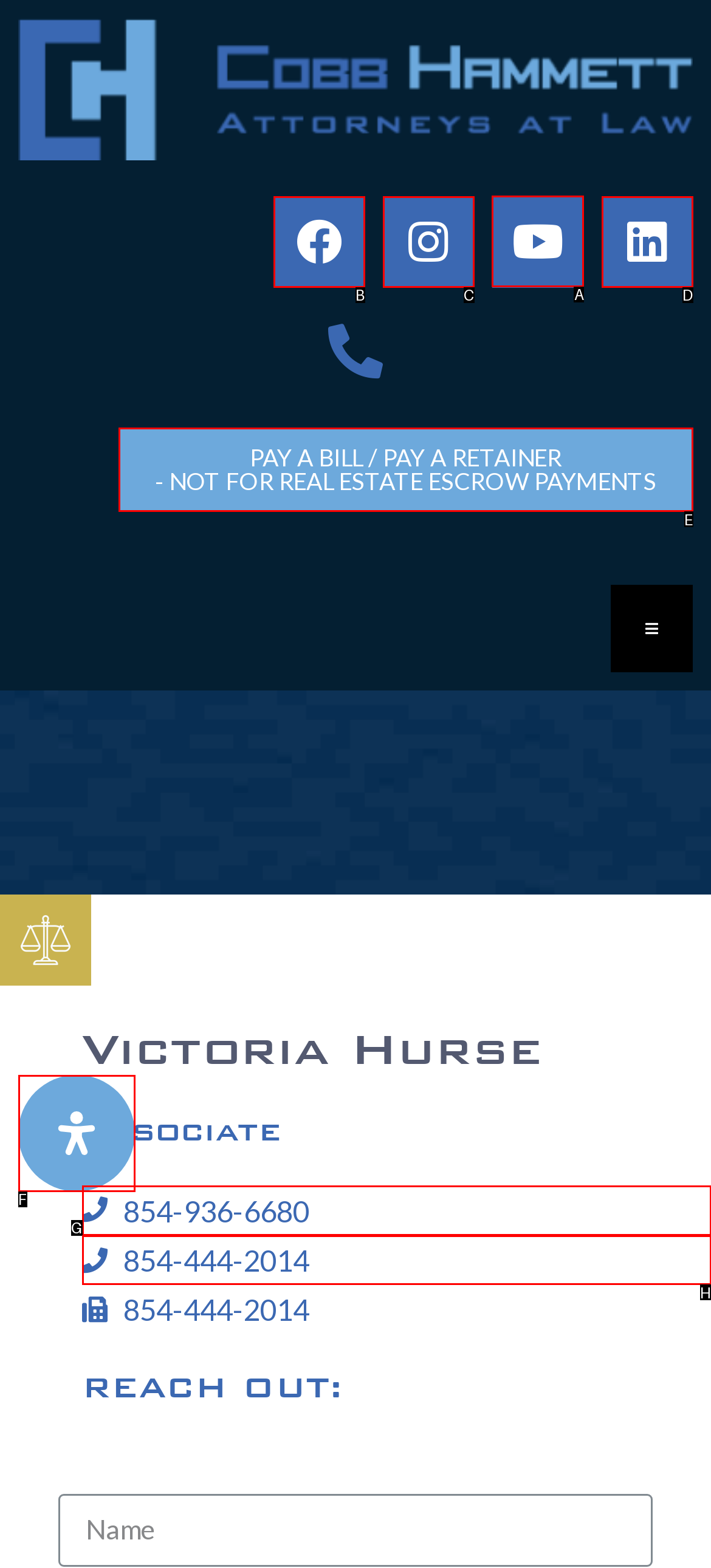Determine the letter of the element you should click to carry out the task: Click the Youtube link
Answer with the letter from the given choices.

A